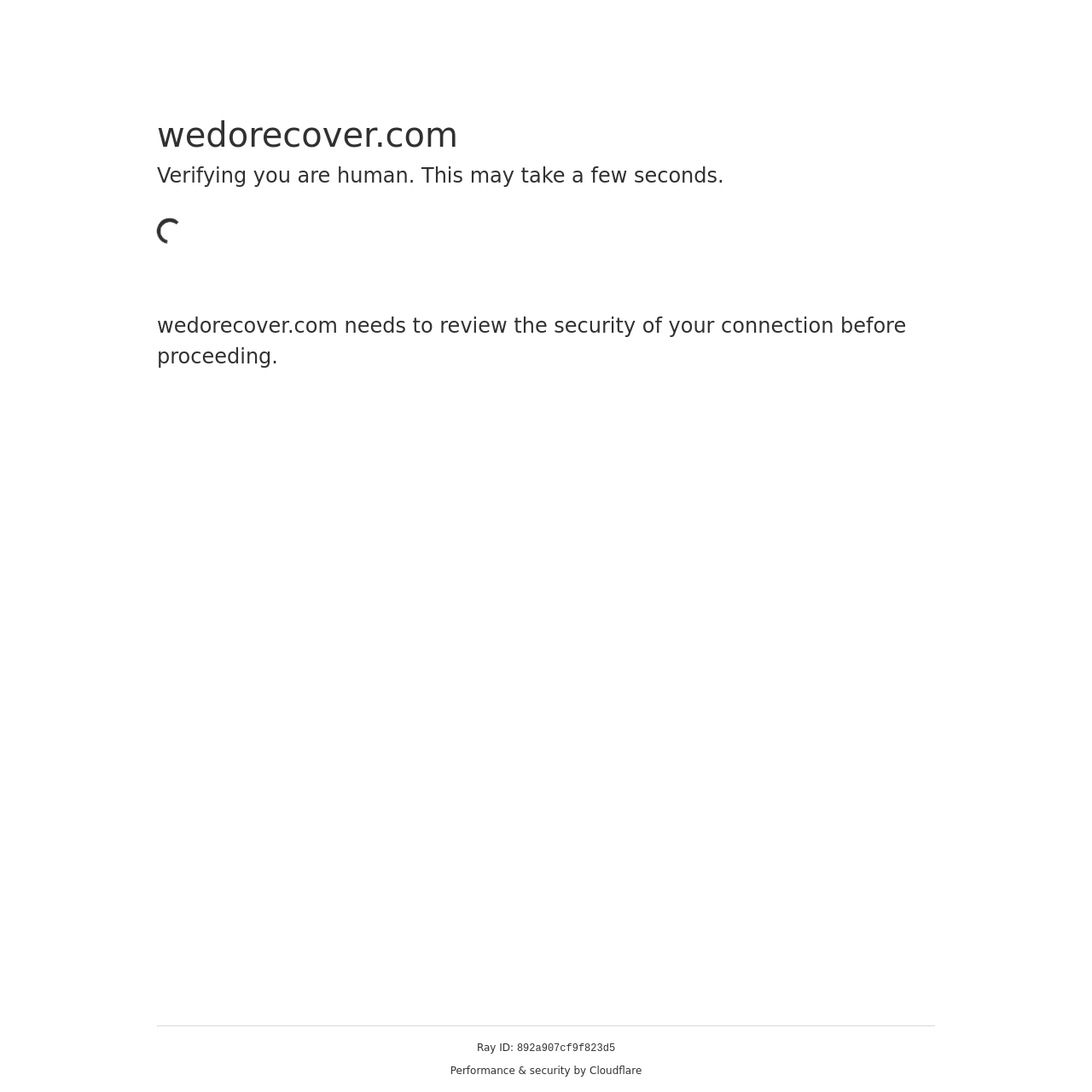What security service is used by the website?
Make sure to answer the question with a detailed and comprehensive explanation.

I found the security service used by the website by looking at the StaticText element with the text 'Performance & security by Cloudflare' which indicates that the website is using Cloudflare for its security and performance needs.